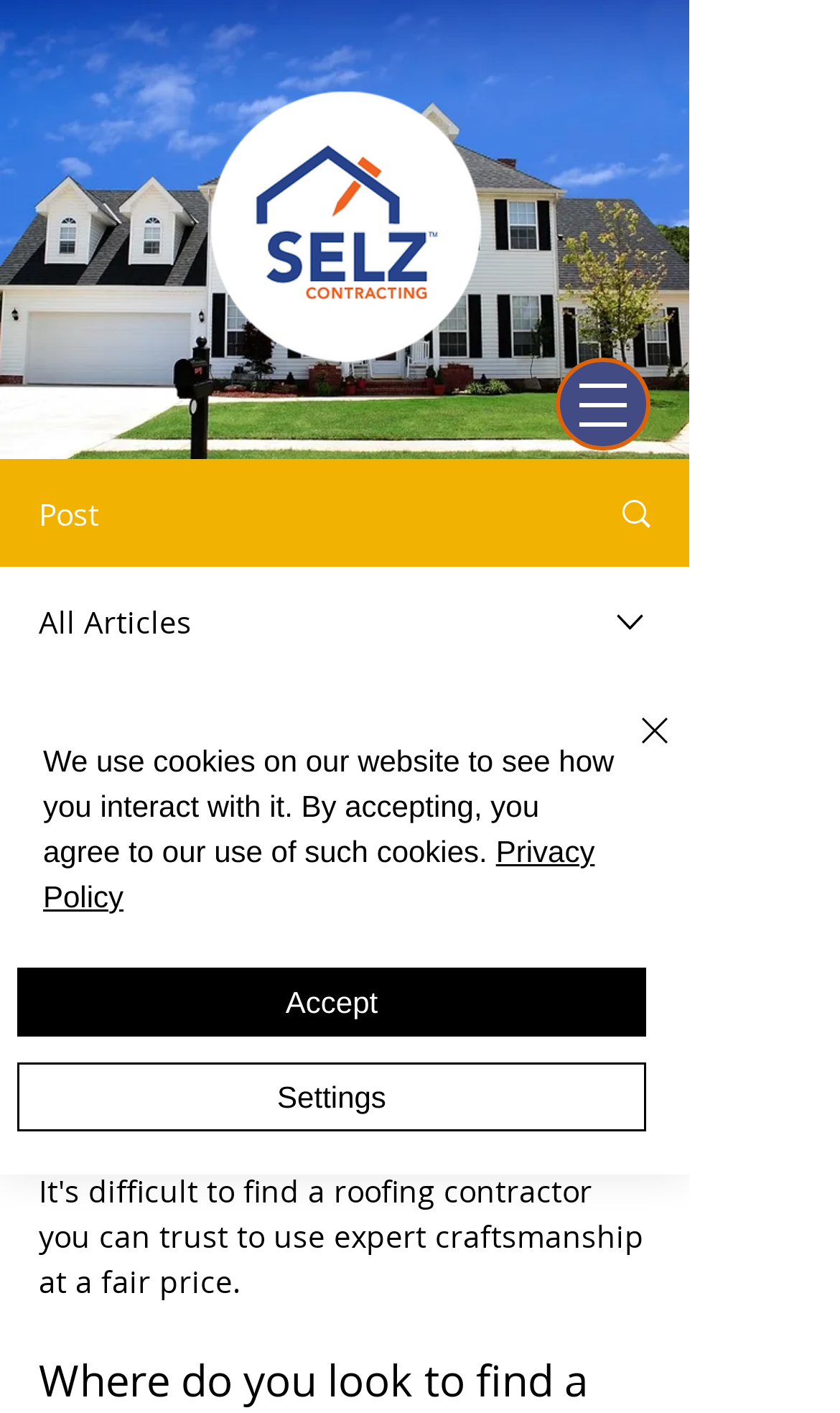What is the name of the logo in the top left corner?
From the image, respond with a single word or phrase.

selz_logo